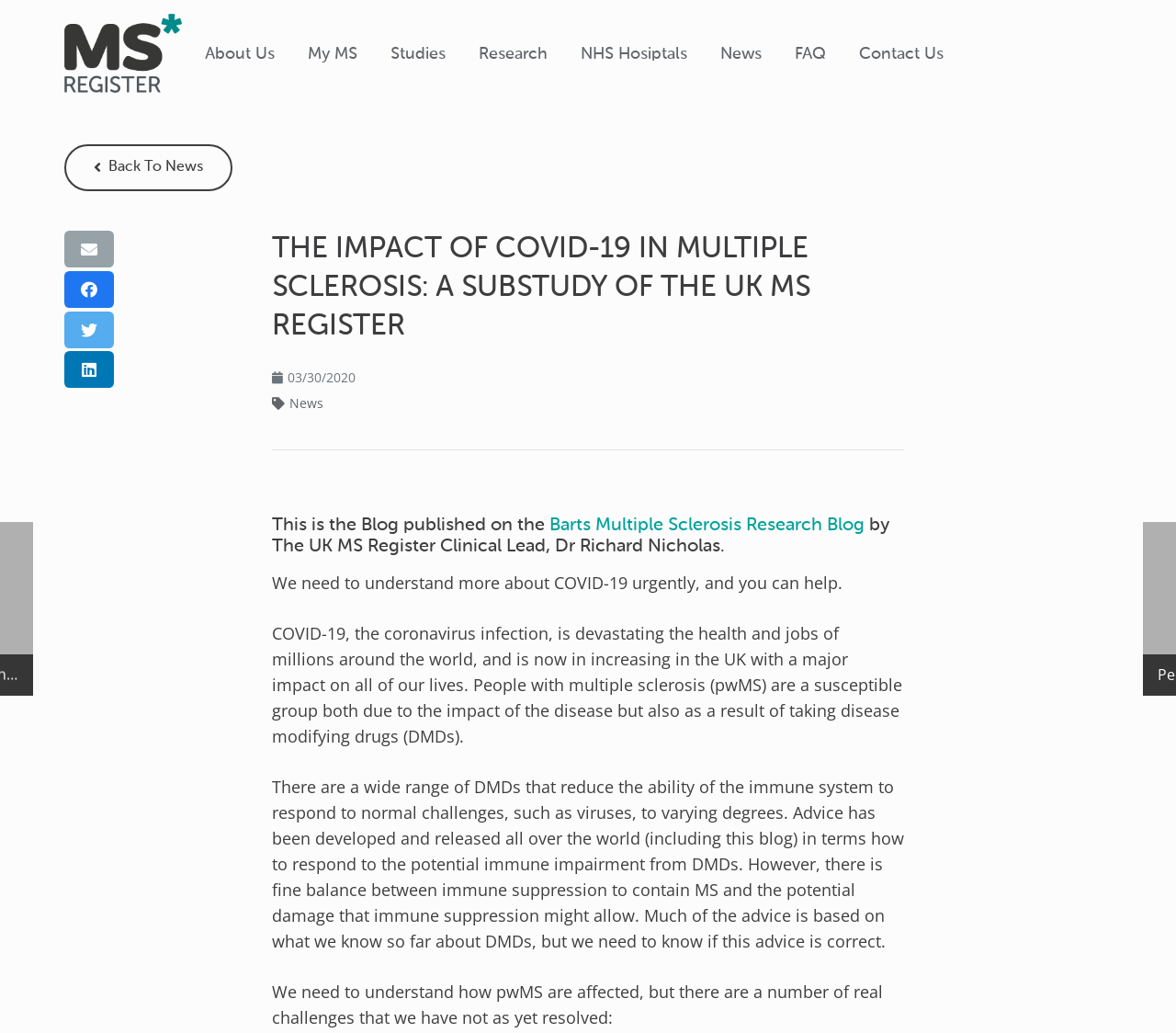Please identify the coordinates of the bounding box that should be clicked to fulfill this instruction: "Click on the 'Back To News' link".

[0.055, 0.14, 0.198, 0.185]